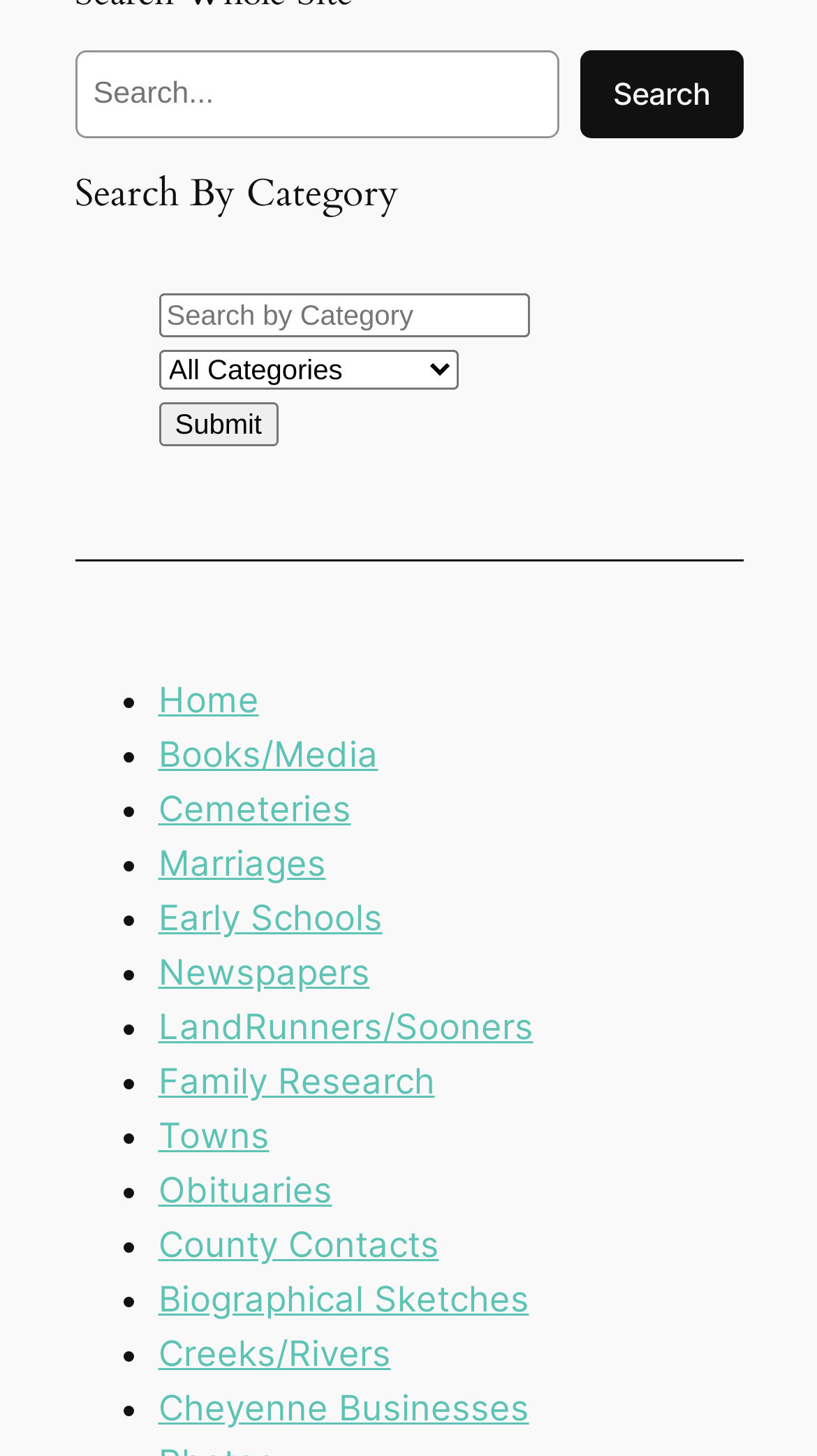Select the bounding box coordinates of the element I need to click to carry out the following instruction: "Search for something".

[0.091, 0.035, 0.683, 0.094]